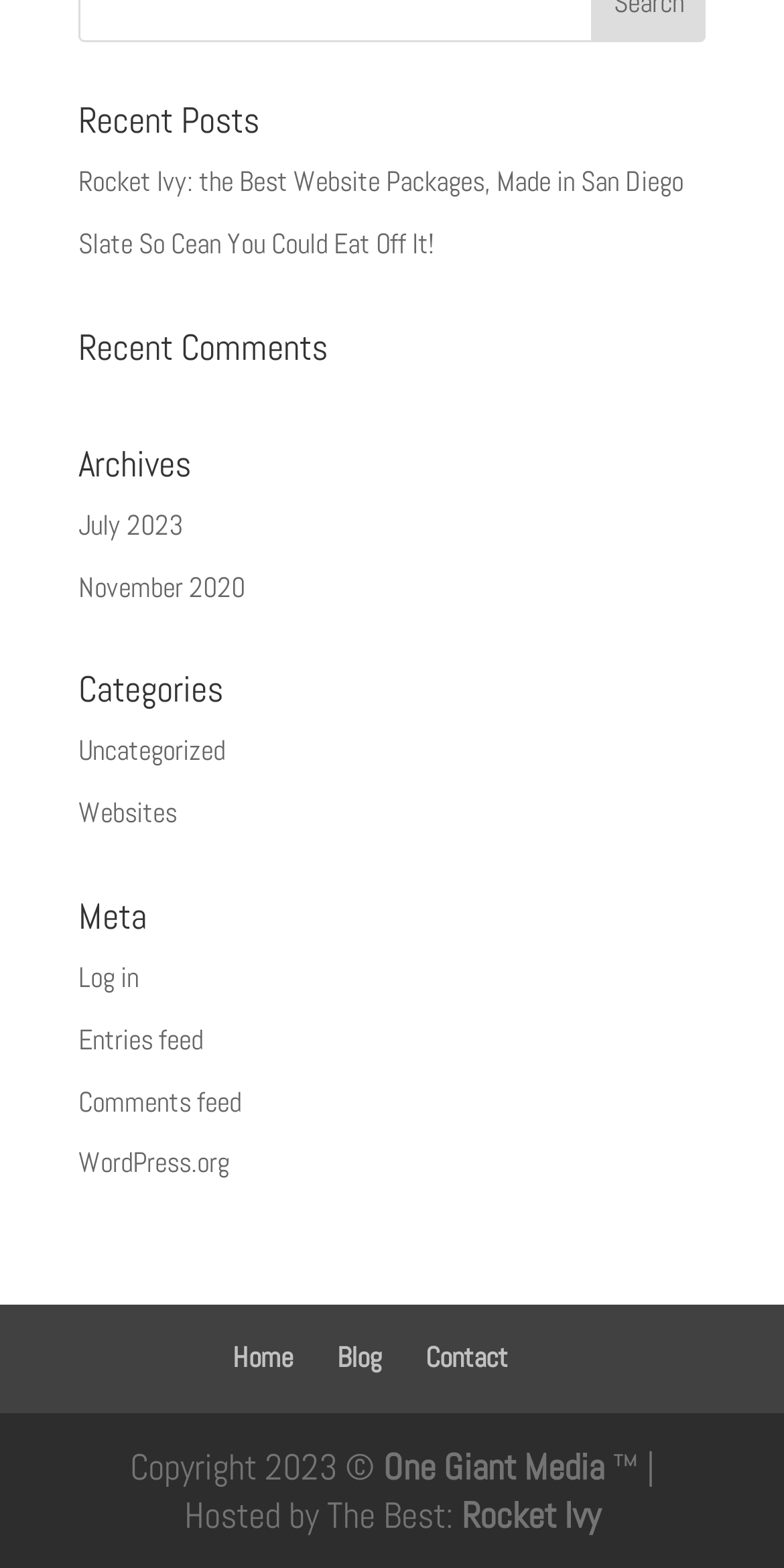Locate the bounding box coordinates of the region to be clicked to comply with the following instruction: "visit One Giant Media website". The coordinates must be four float numbers between 0 and 1, in the form [left, top, right, bottom].

[0.488, 0.92, 0.771, 0.95]